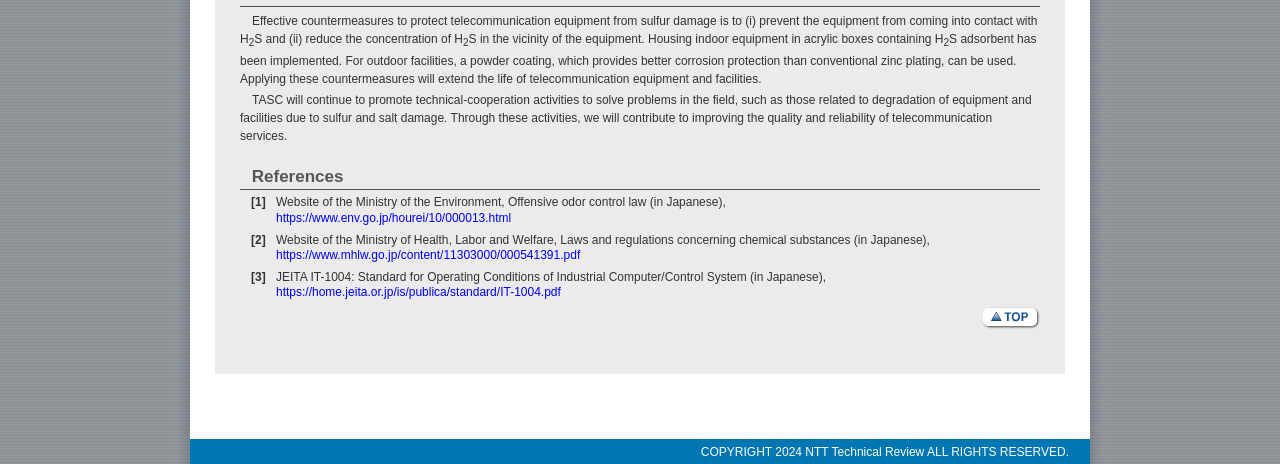From the webpage screenshot, predict the bounding box of the UI element that matches this description: "↑ TOP".

[0.766, 0.662, 0.812, 0.709]